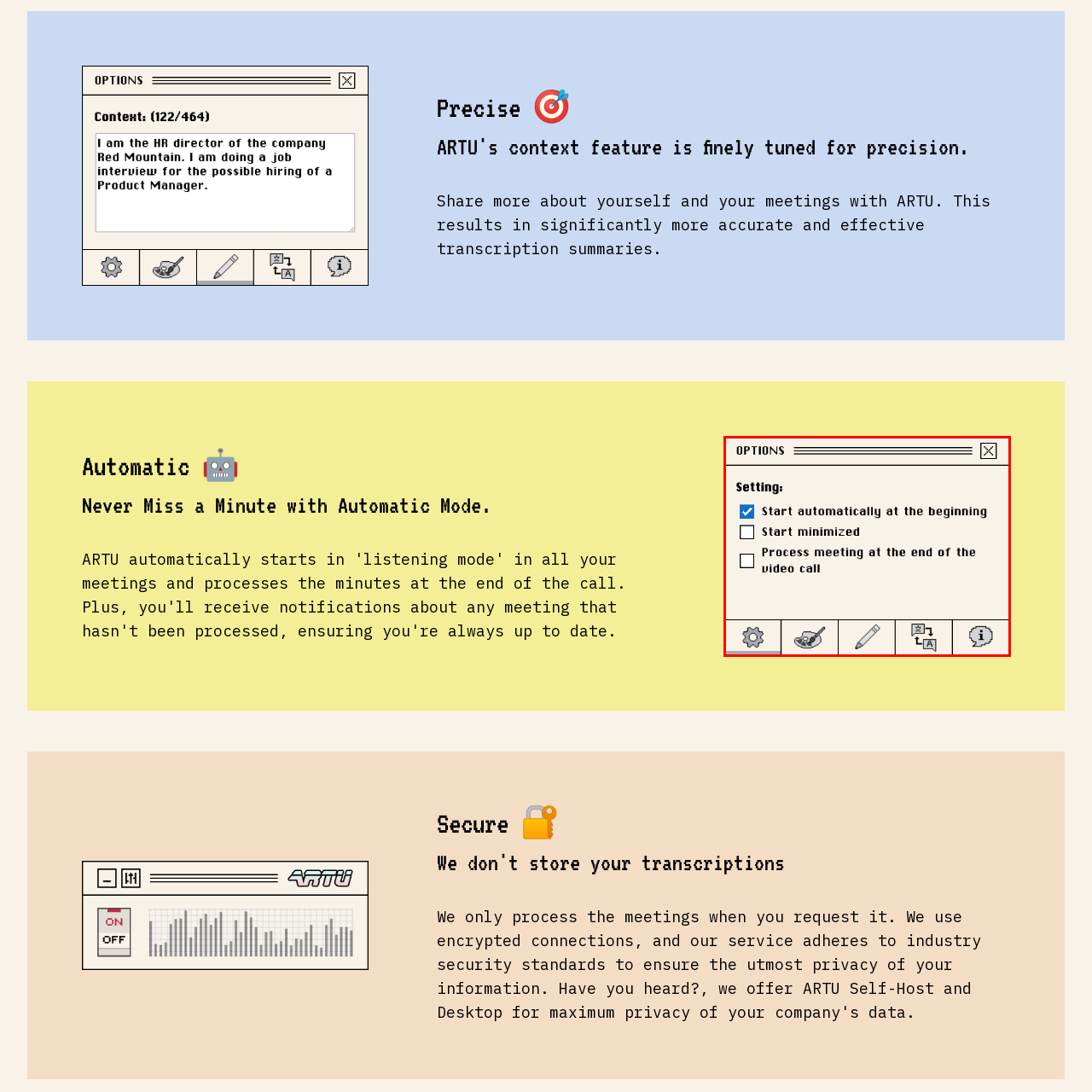Provide an in-depth caption for the picture enclosed by the red frame.

The image depicts a settings menu titled "OPTIONS," which features various user preferences for an application. At the top, there's a header indicating the section, followed by three checkboxes corresponding to specific settings. The first option, which is checked, allows the application to "Start automatically at the beginning." Below this, two additional options are presented: "Start minimized" and "Process meeting at the end of the video call," both of which are unchecked. The bottom of the window is adorned with icons for additional features, including a gear for settings, tools for editing, a text option, and an information icon, providing easy access for the user to customize their experience further. This interface aims to enhance user control over automated processes within video meetings.